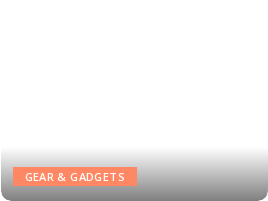Reply to the question below using a single word or brief phrase:
What type of equipment is being showcased?

Audio equipment